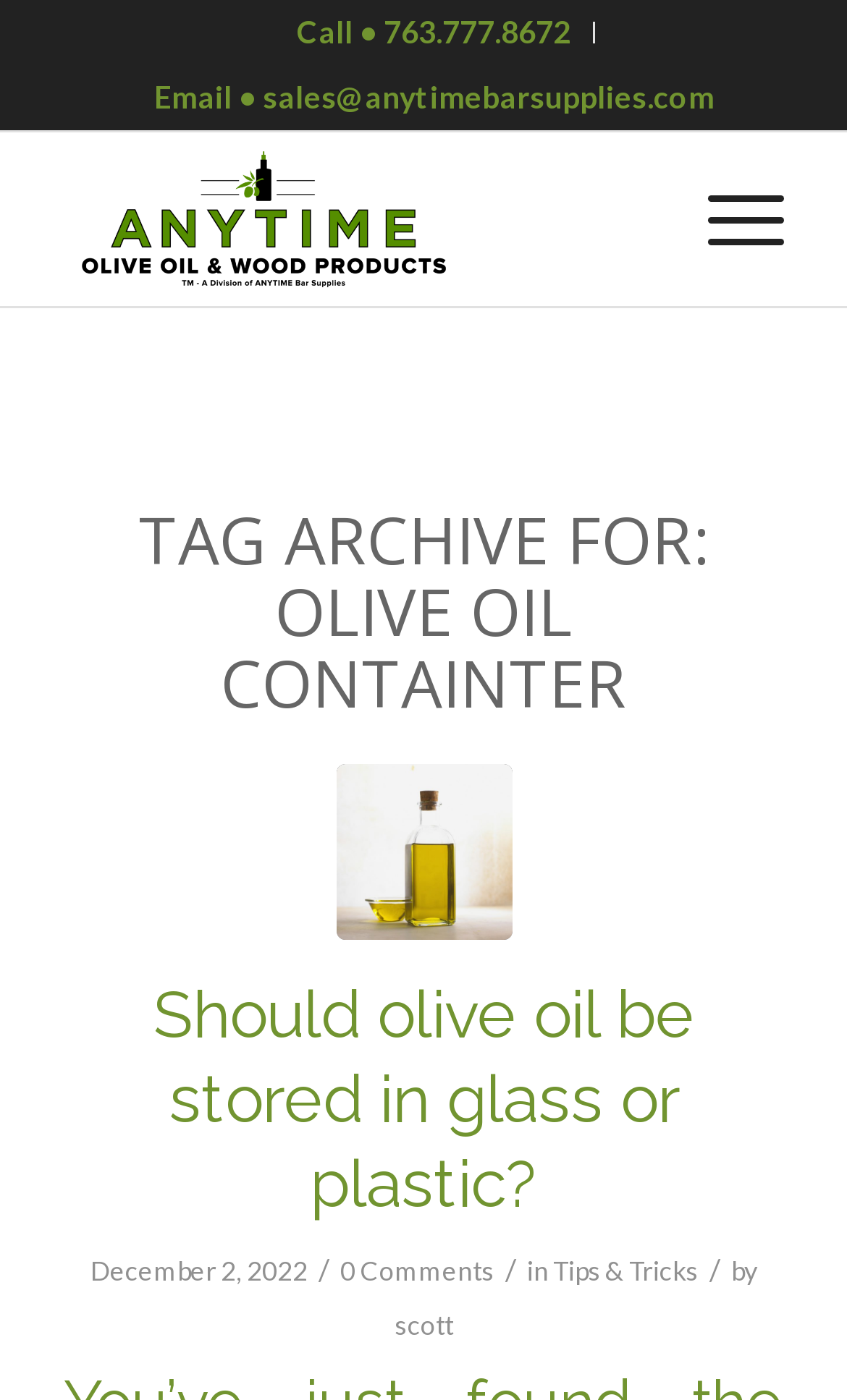Pinpoint the bounding box coordinates of the clickable area necessary to execute the following instruction: "Call the phone number". The coordinates should be given as four float numbers between 0 and 1, namely [left, top, right, bottom].

[0.324, 0.016, 0.701, 0.031]